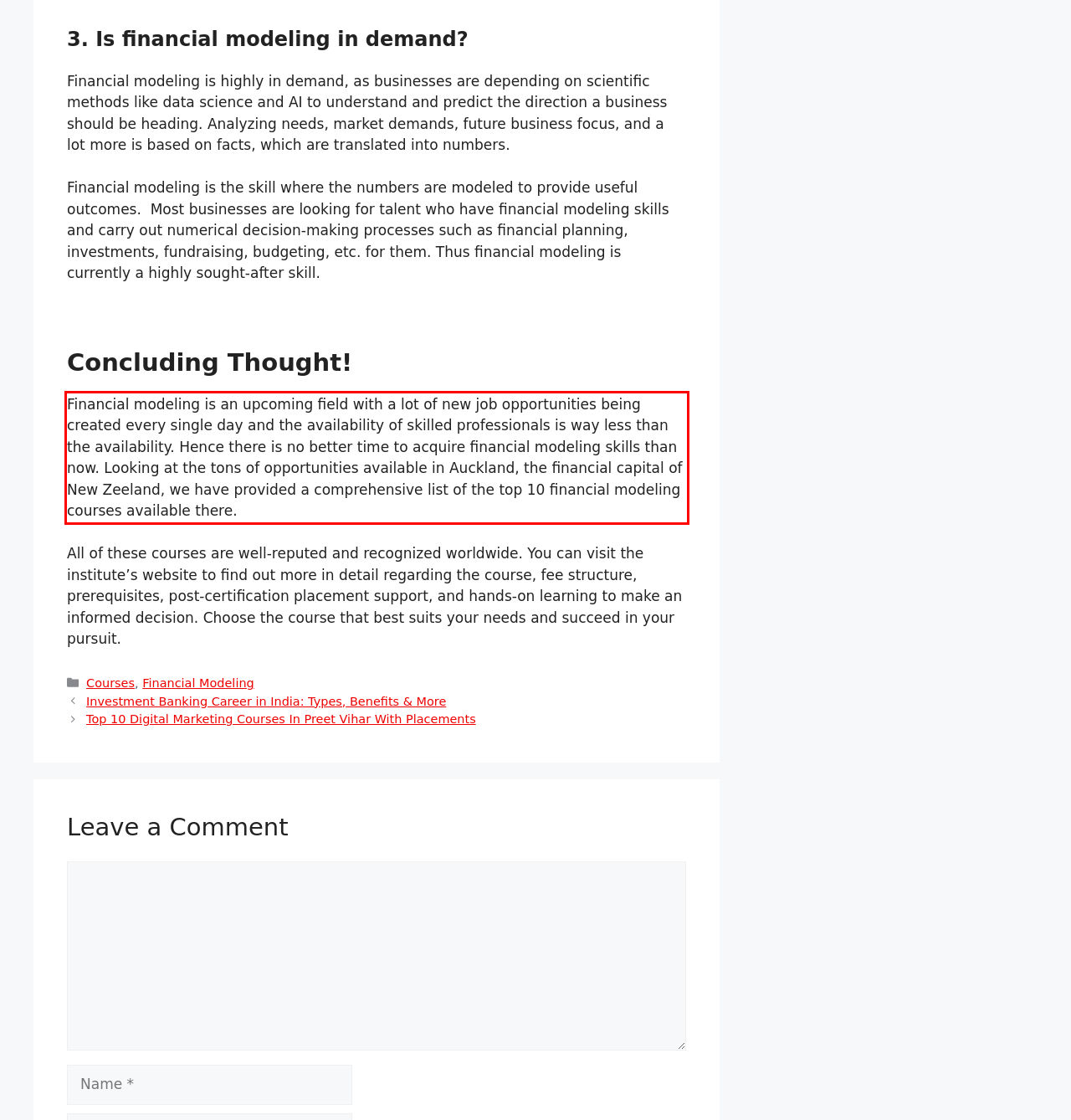Please use OCR to extract the text content from the red bounding box in the provided webpage screenshot.

Financial modeling is an upcoming field with a lot of new job opportunities being created every single day and the availability of skilled professionals is way less than the availability. Hence there is no better time to acquire financial modeling skills than now. Looking at the tons of opportunities available in Auckland, the financial capital of New Zeeland, we have provided a comprehensive list of the top 10 financial modeling courses available there.